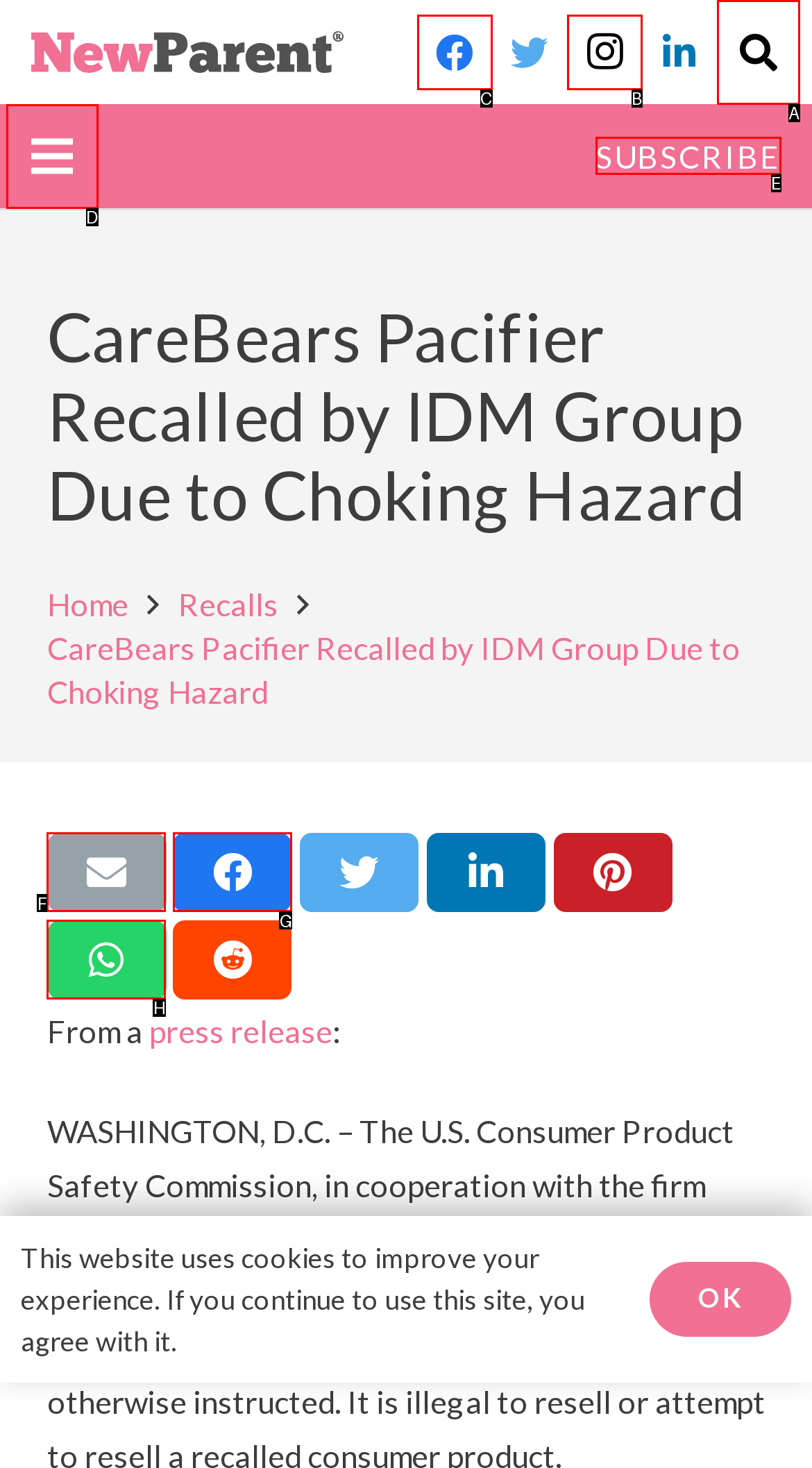Decide which HTML element to click to complete the task: Share this on 'Facebook' Provide the letter of the appropriate option.

C